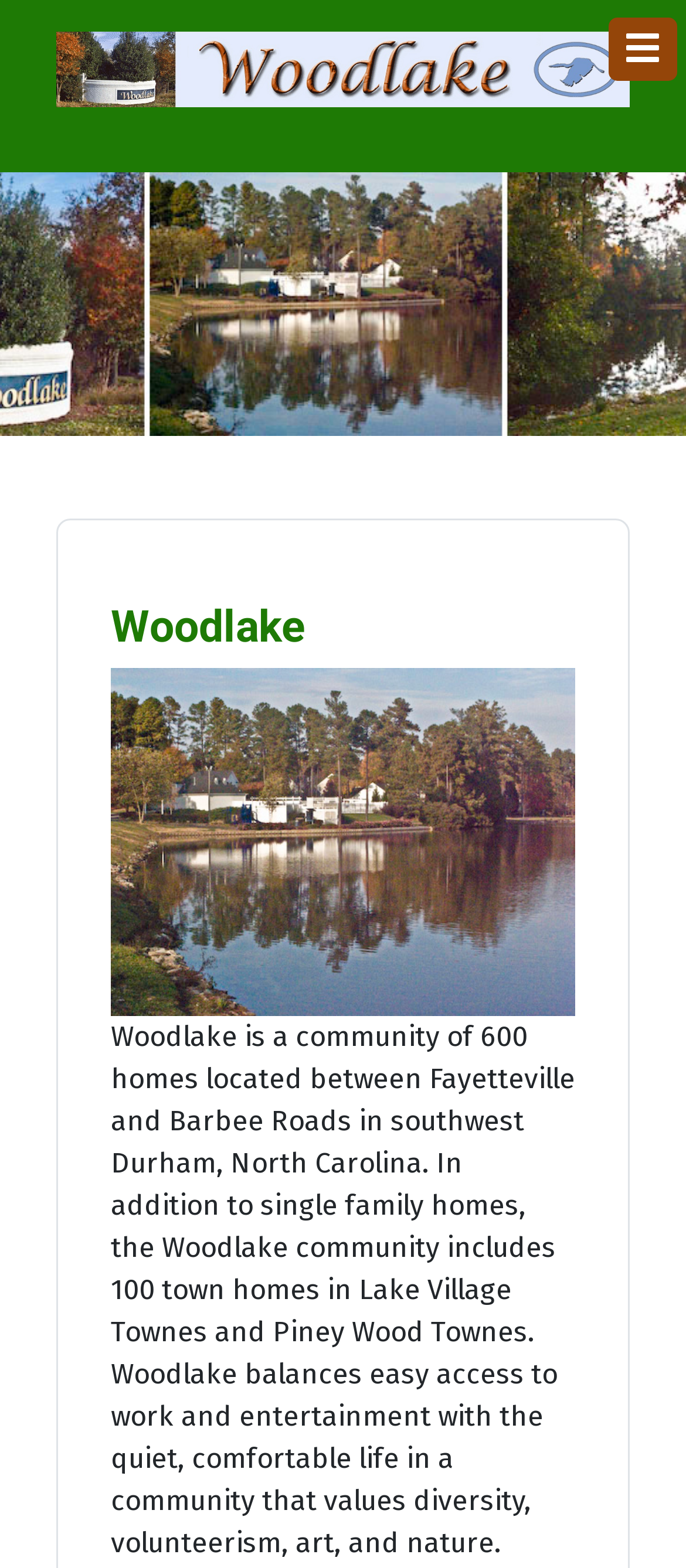Please give a succinct answer to the question in one word or phrase:
How many homes are in Woodlake?

600